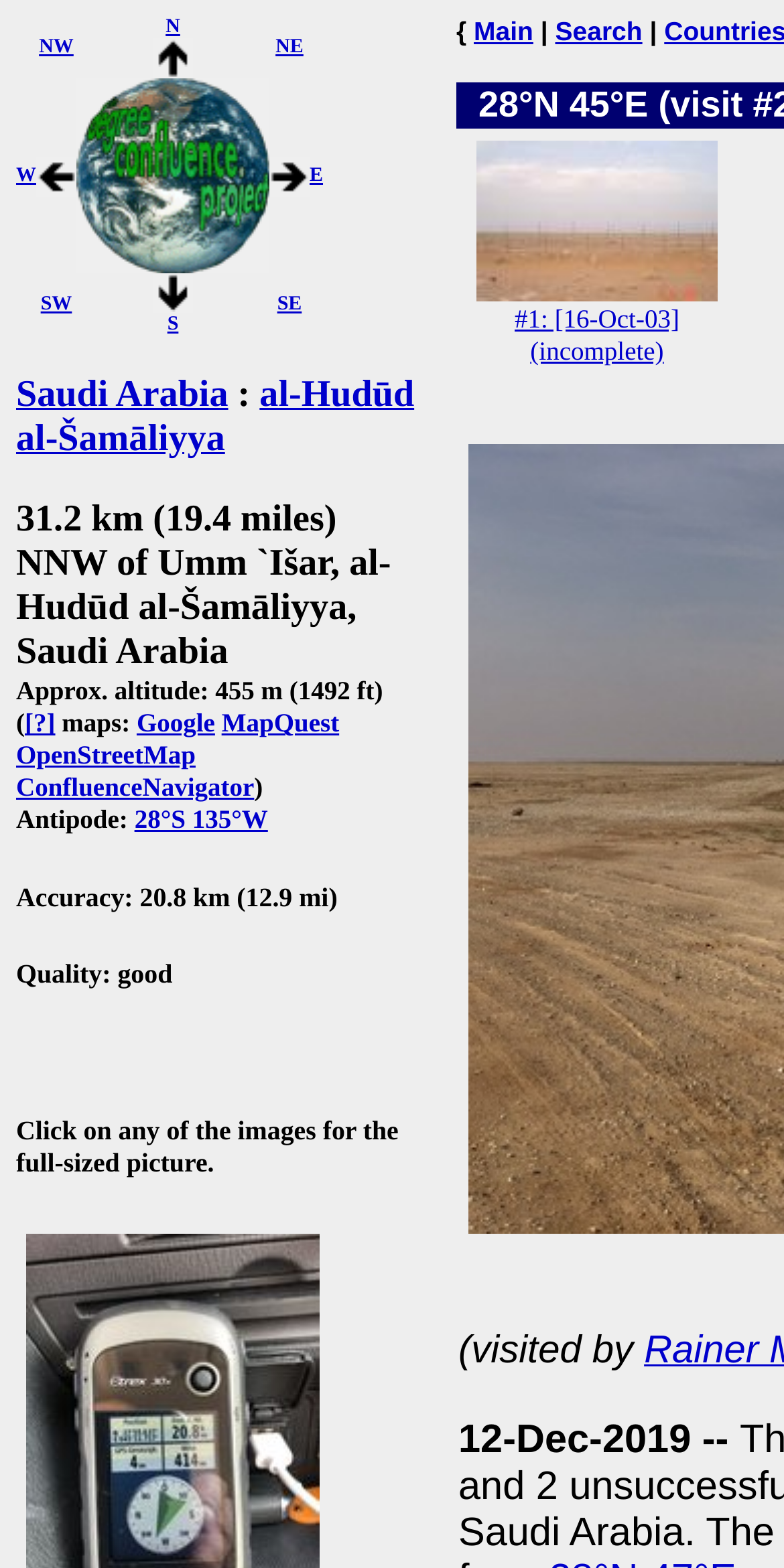Please determine the bounding box coordinates of the element's region to click in order to carry out the following instruction: "Explore the map on OpenStreetMap". The coordinates should be four float numbers between 0 and 1, i.e., [left, top, right, bottom].

[0.021, 0.472, 0.25, 0.491]